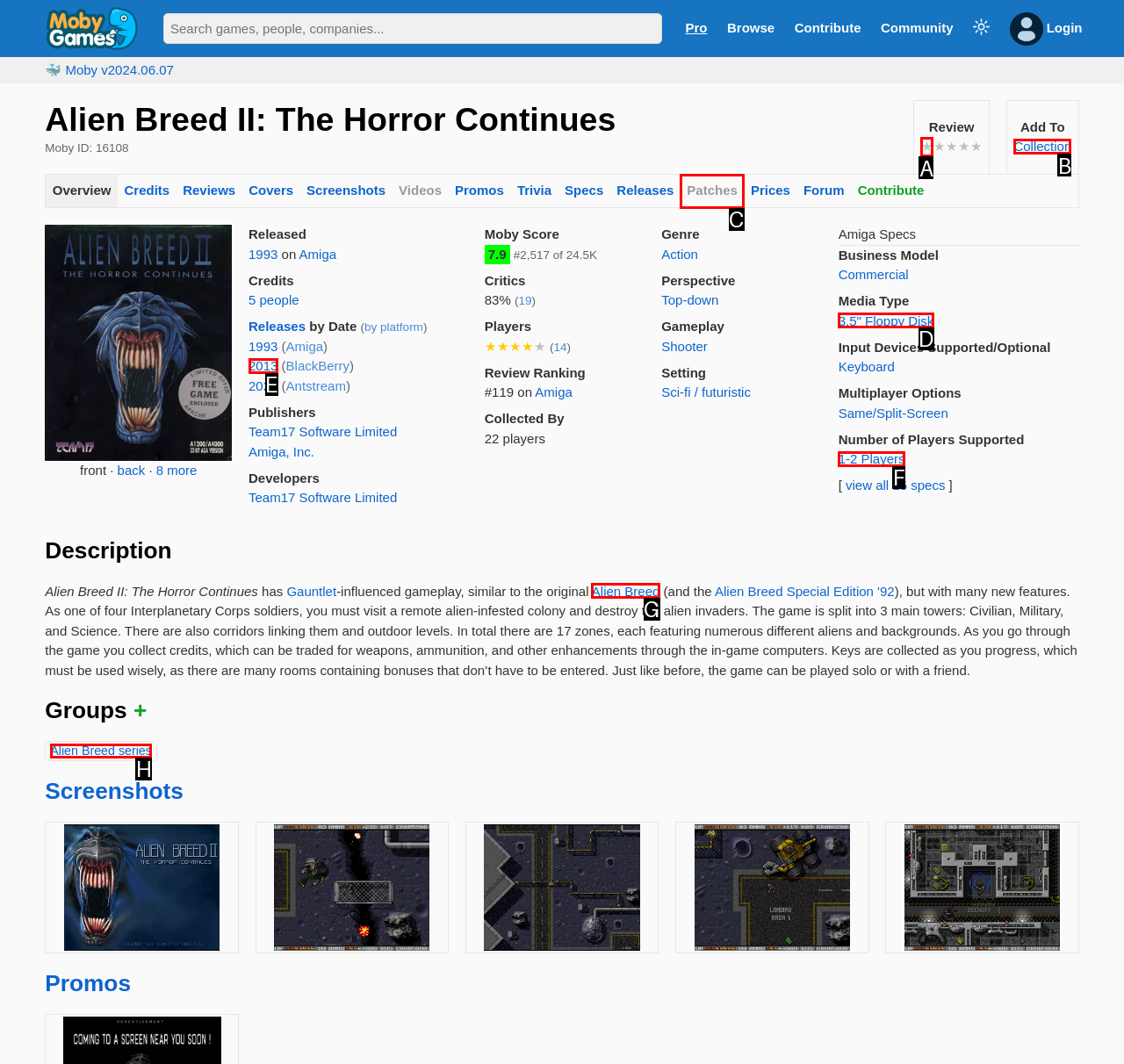Please identify the correct UI element to click for the task: Add game to collection Respond with the letter of the appropriate option.

B